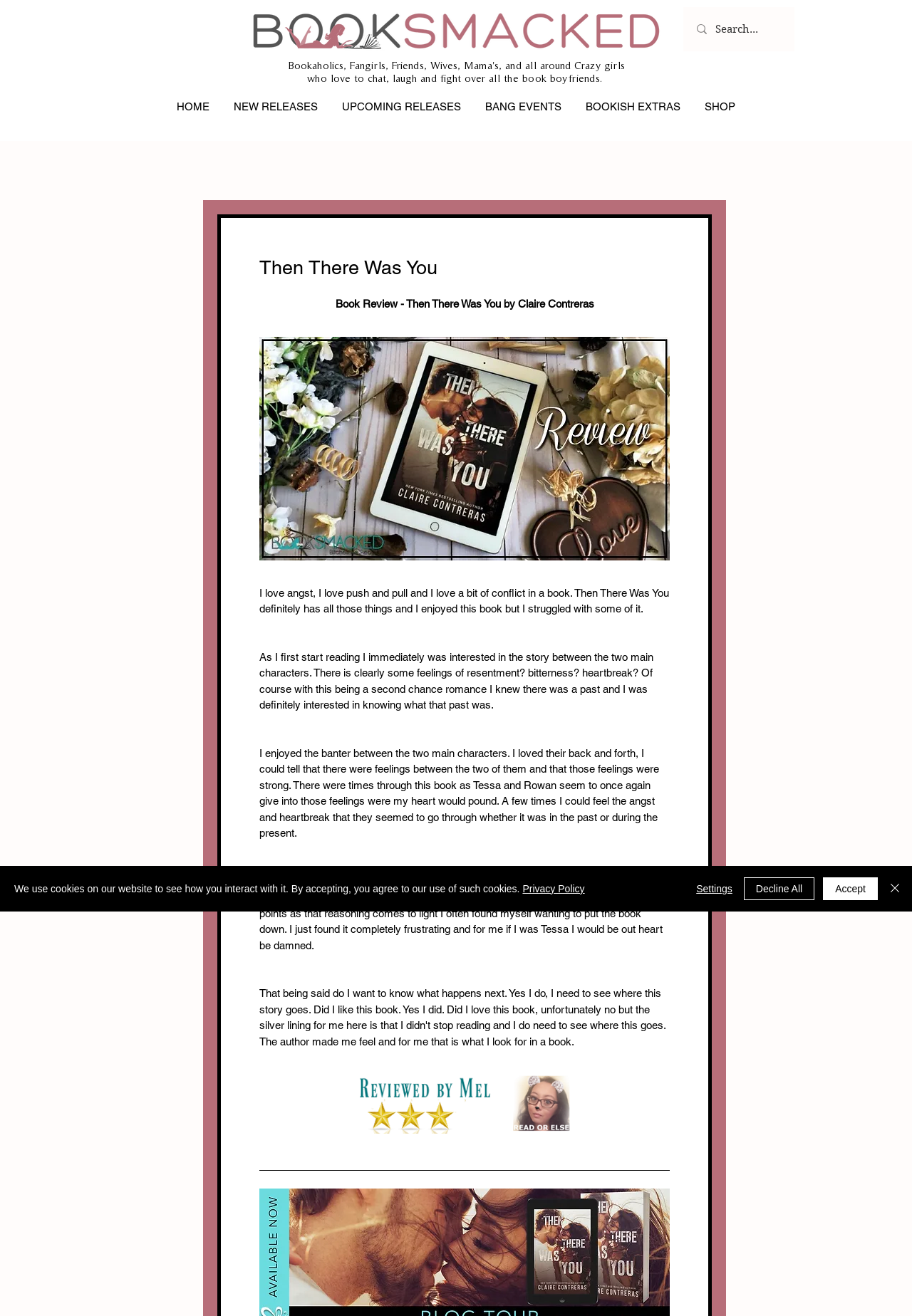Bounding box coordinates are given in the format (top-left x, top-left y, bottom-right x, bottom-right y). All values should be floating point numbers between 0 and 1. Provide the bounding box coordinate for the UI element described as: aria-label="Search..." name="q" placeholder="Search..."

[0.784, 0.005, 0.838, 0.039]